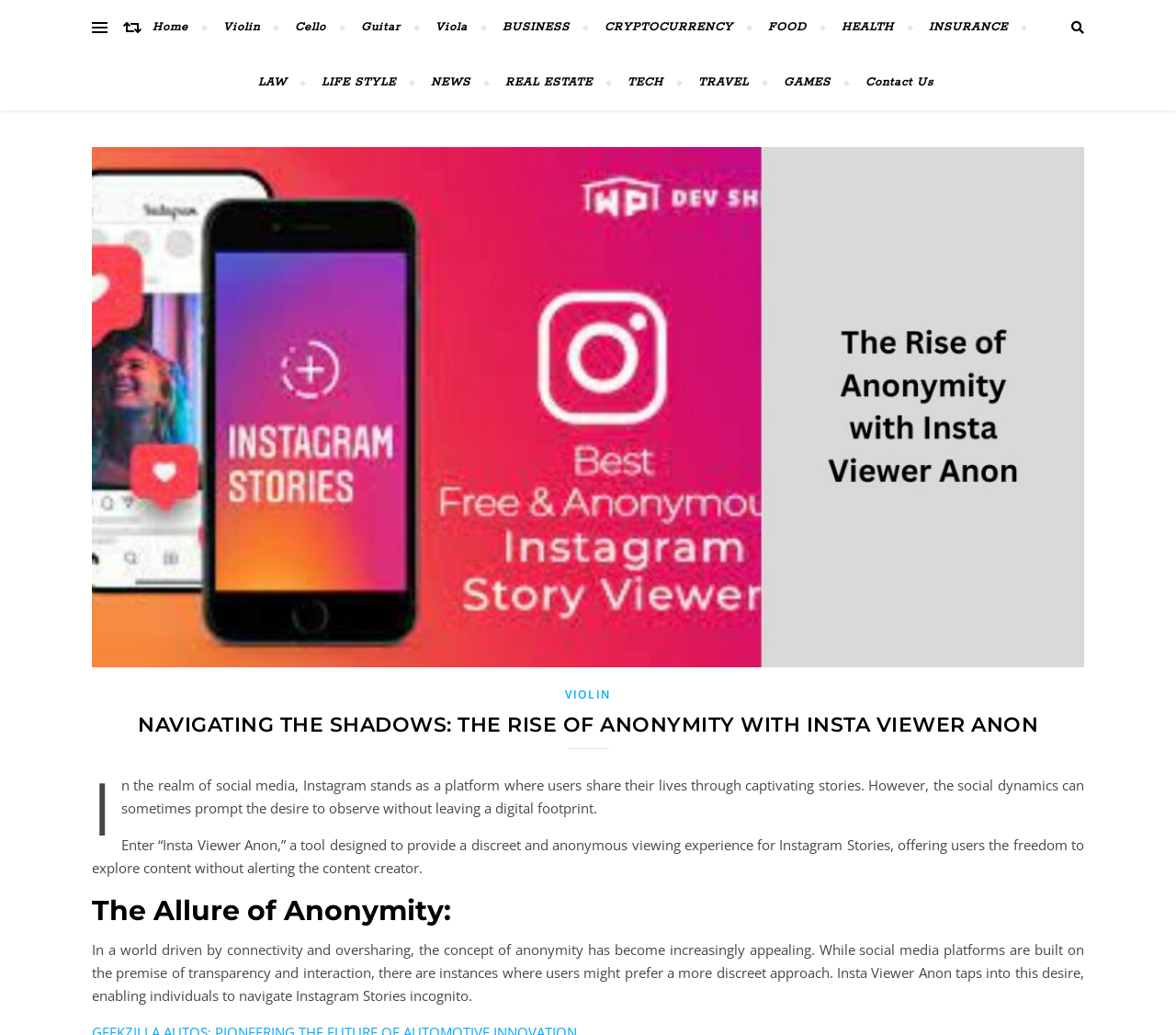Provide a comprehensive description of the webpage.

The webpage is about Insta Viewer Anon, a tool that allows users to view Instagram stories anonymously. At the top of the page, there is a navigation menu with various links, including "Home", "Violin", "Cello", "Guitar", "Viola", and several categories like "BUSINESS", "CRYPTOCURRENCY", "FOOD", and more. These links are positioned horizontally across the top of the page.

Below the navigation menu, there is a header section with a link to "VIOLIN" and a heading that reads "NAVIGATING THE SHADOWS: THE RISE OF ANONYMITY WITH INSTA VIEWER ANON". This section takes up most of the width of the page.

The main content of the page is divided into three paragraphs. The first paragraph explains how Instagram is a platform where users share their lives, but sometimes users may want to observe without leaving a digital footprint. The second paragraph introduces Insta Viewer Anon as a tool that provides a discreet and anonymous viewing experience for Instagram Stories. The third paragraph discusses the appeal of anonymity in a world driven by connectivity and oversharing, and how Insta Viewer Anon taps into this desire.

The paragraphs are positioned vertically, one below the other, and take up most of the width of the page. There is a heading "The Allure of Anonymity:" above the third paragraph. Overall, the webpage has a clean and organized structure, with clear headings and concise text.